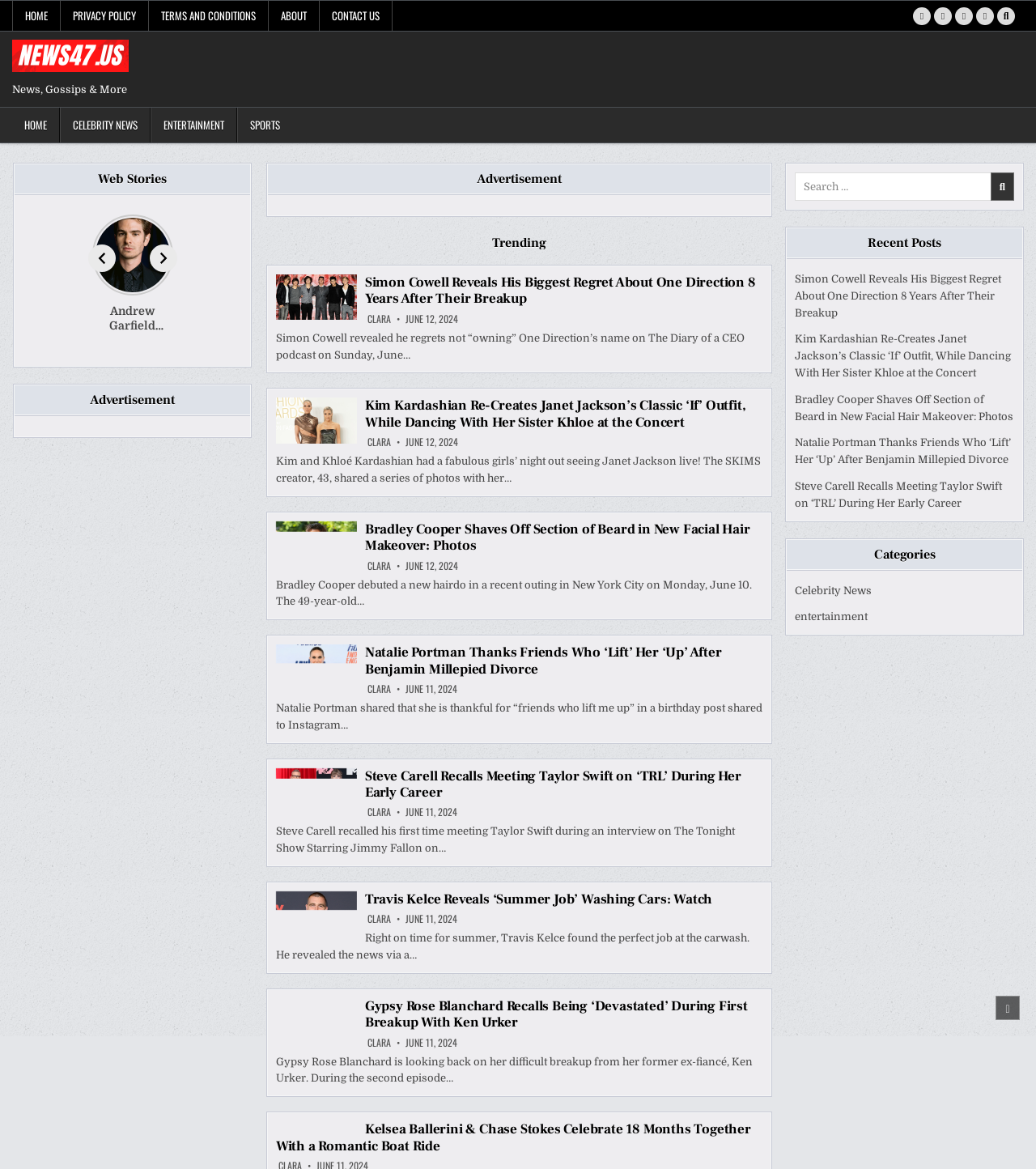Find the bounding box coordinates for the area you need to click to carry out the instruction: "Search using the Search Button". The coordinates should be four float numbers between 0 and 1, indicated as [left, top, right, bottom].

[0.962, 0.006, 0.98, 0.021]